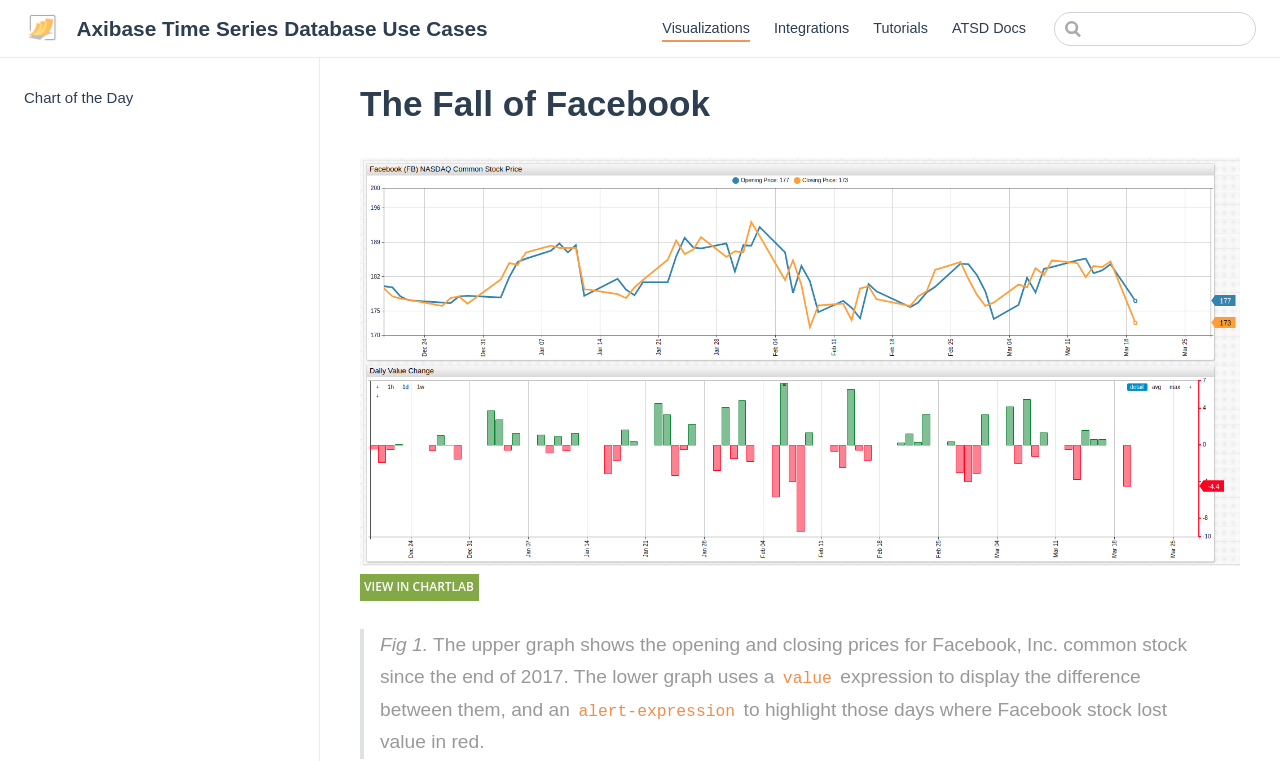Find the bounding box coordinates for the area that should be clicked to accomplish the instruction: "Read more about value expression".

[0.609, 0.875, 0.652, 0.903]